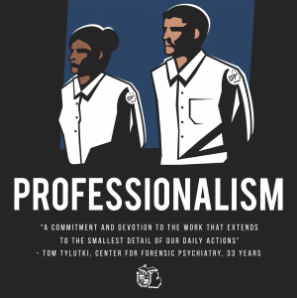Provide an in-depth description of all elements within the image.

The image features a stylized poster emphasizing the theme of "Professionalism" as part of MCO's Move Forward Campaign. At the center, two figures are depicted, representing professionals in the corrections field. The background contrasts with a blue hue that accentuates their presence. 

Prominently displayed is the word "PROFESSIONALISM," underscoring the core message of the campaign. Below this, a quote by Tom Tylutki from the Center for Forensic Psychiatry reads: "A commitment and devotion to the work that extends to the smallest detail of our daily actions," highlighting the dedication required in their roles. The poster aims to inspire and celebrate the values of precision and responsibility that define the work of corrections officers and support staff.